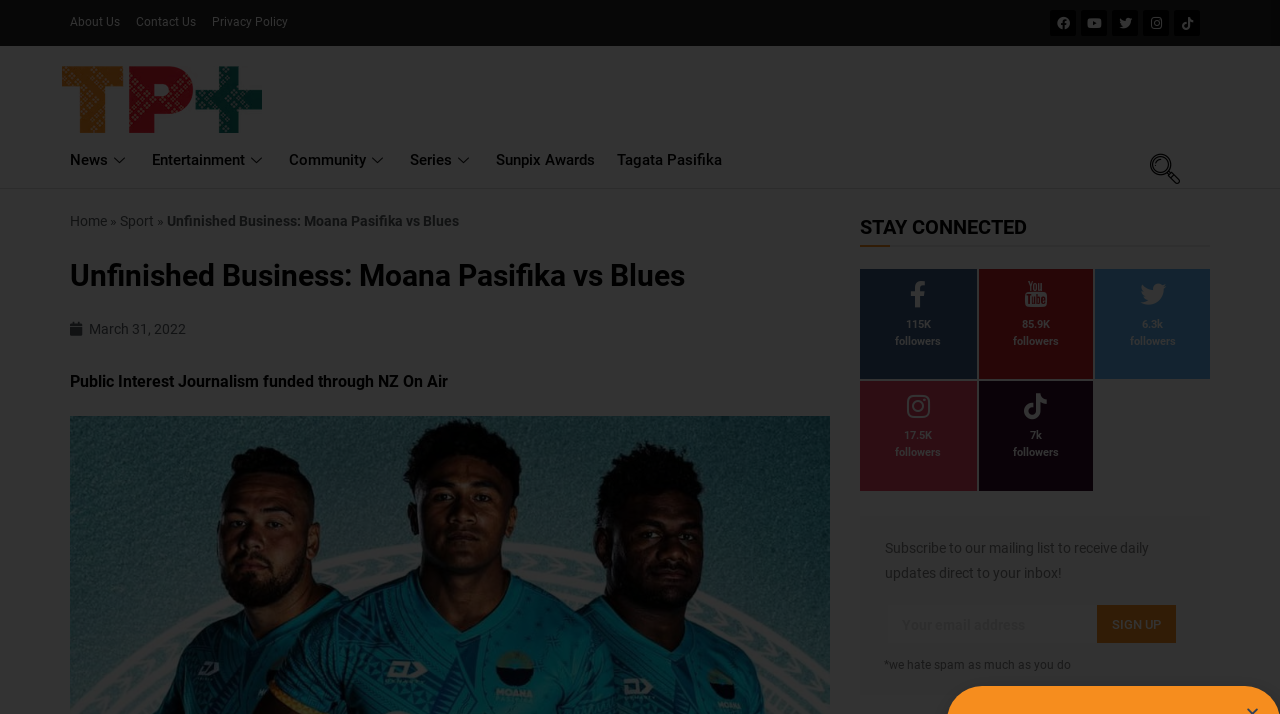What is the date of the Moana Pasifika vs Blues match?
Please respond to the question with a detailed and thorough explanation.

The webpage has a link with the text 'March 31, 2022', which suggests that this is the date of the Moana Pasifika vs Blues match.